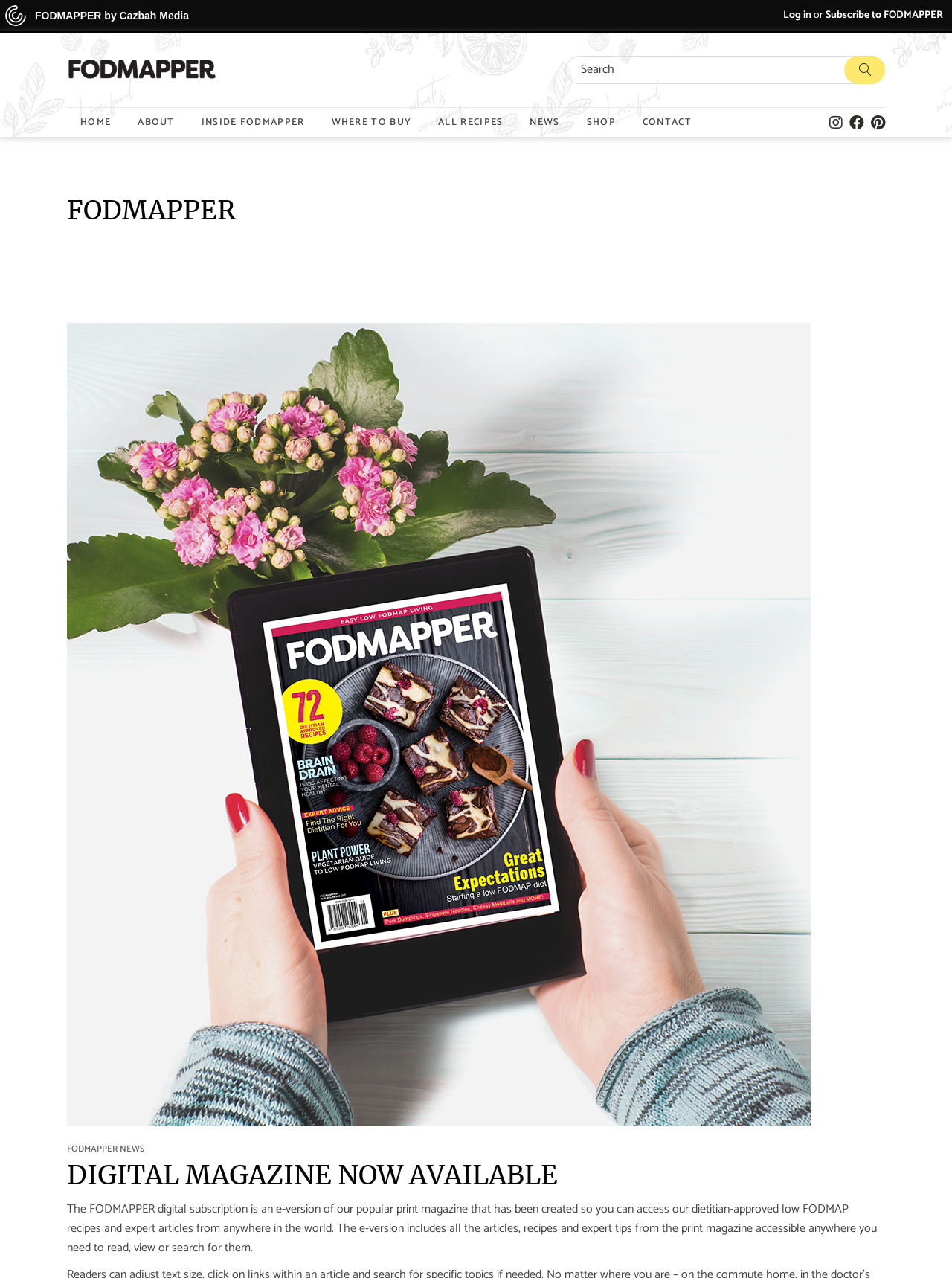Identify the bounding box coordinates for the element that needs to be clicked to fulfill this instruction: "View 'FODMAPPER NEWS'". Provide the coordinates in the format of four float numbers between 0 and 1: [left, top, right, bottom].

[0.07, 0.893, 0.152, 0.905]